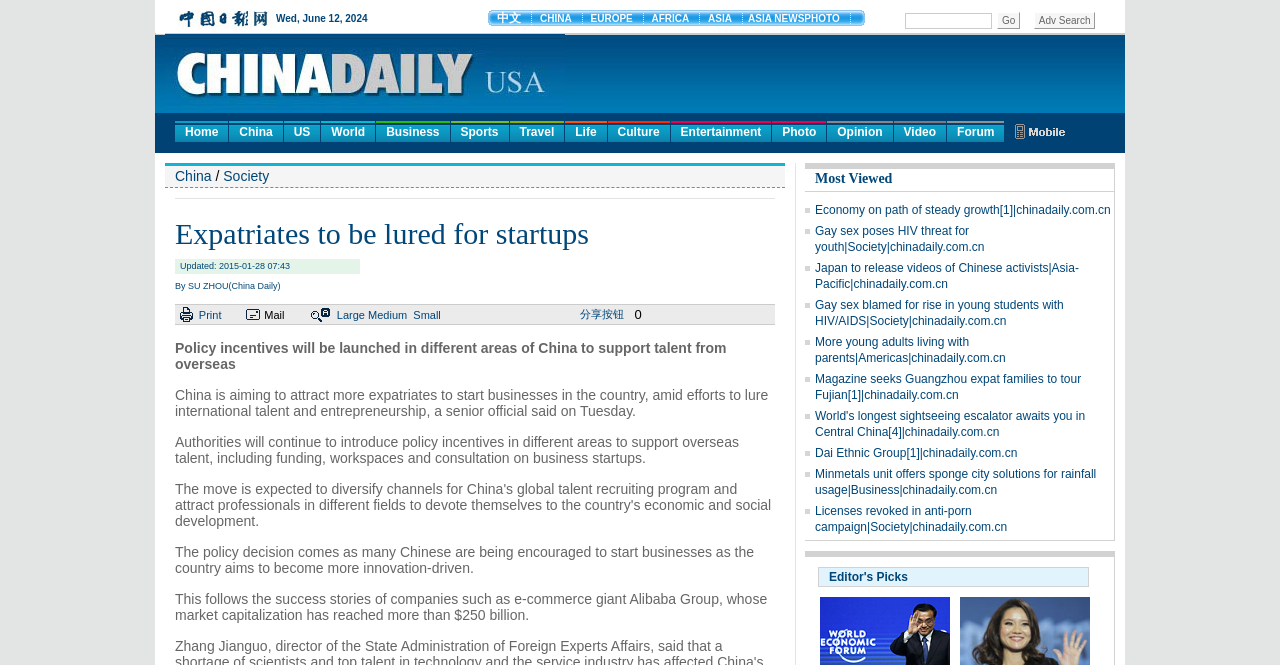Based on the element description: "Dai Ethnic Group[1]|chinadaily.com.cn", identify the UI element and provide its bounding box coordinates. Use four float numbers between 0 and 1, [left, top, right, bottom].

[0.637, 0.671, 0.795, 0.692]